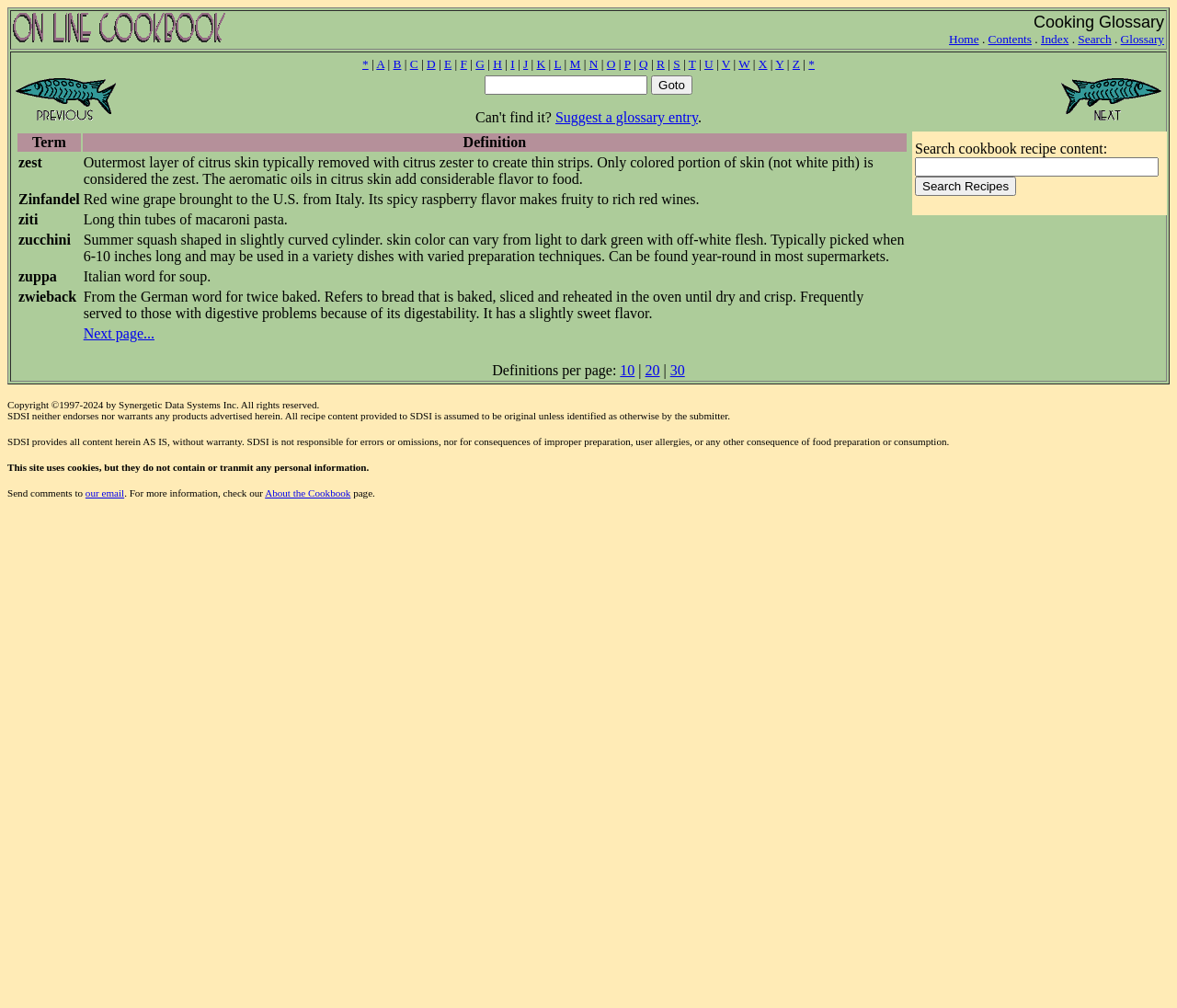Find the bounding box coordinates for the UI element that matches this description: "Glossary".

[0.952, 0.032, 0.989, 0.046]